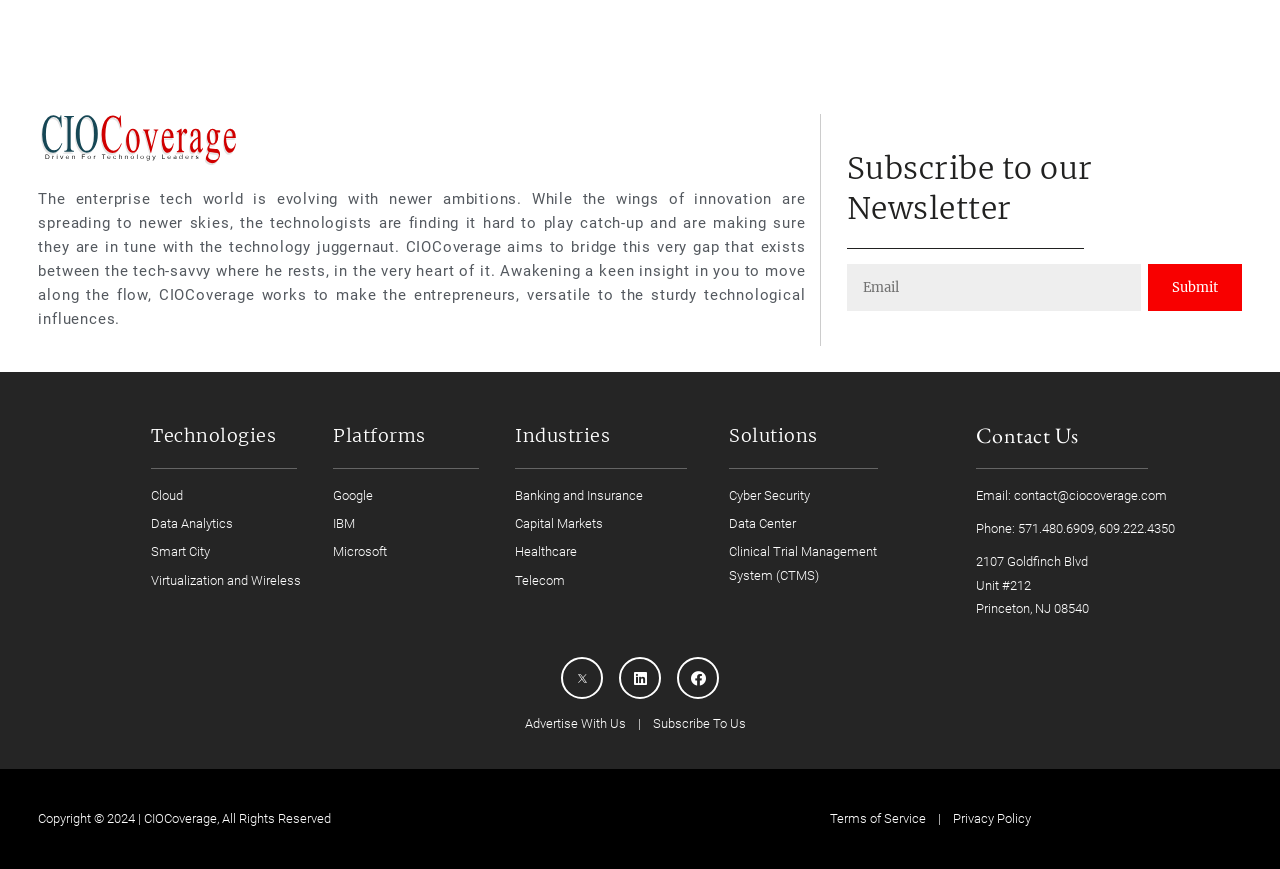Pinpoint the bounding box coordinates of the clickable area necessary to execute the following instruction: "Contact us via email". The coordinates should be given as four float numbers between 0 and 1, namely [left, top, right, bottom].

[0.762, 0.561, 0.911, 0.578]